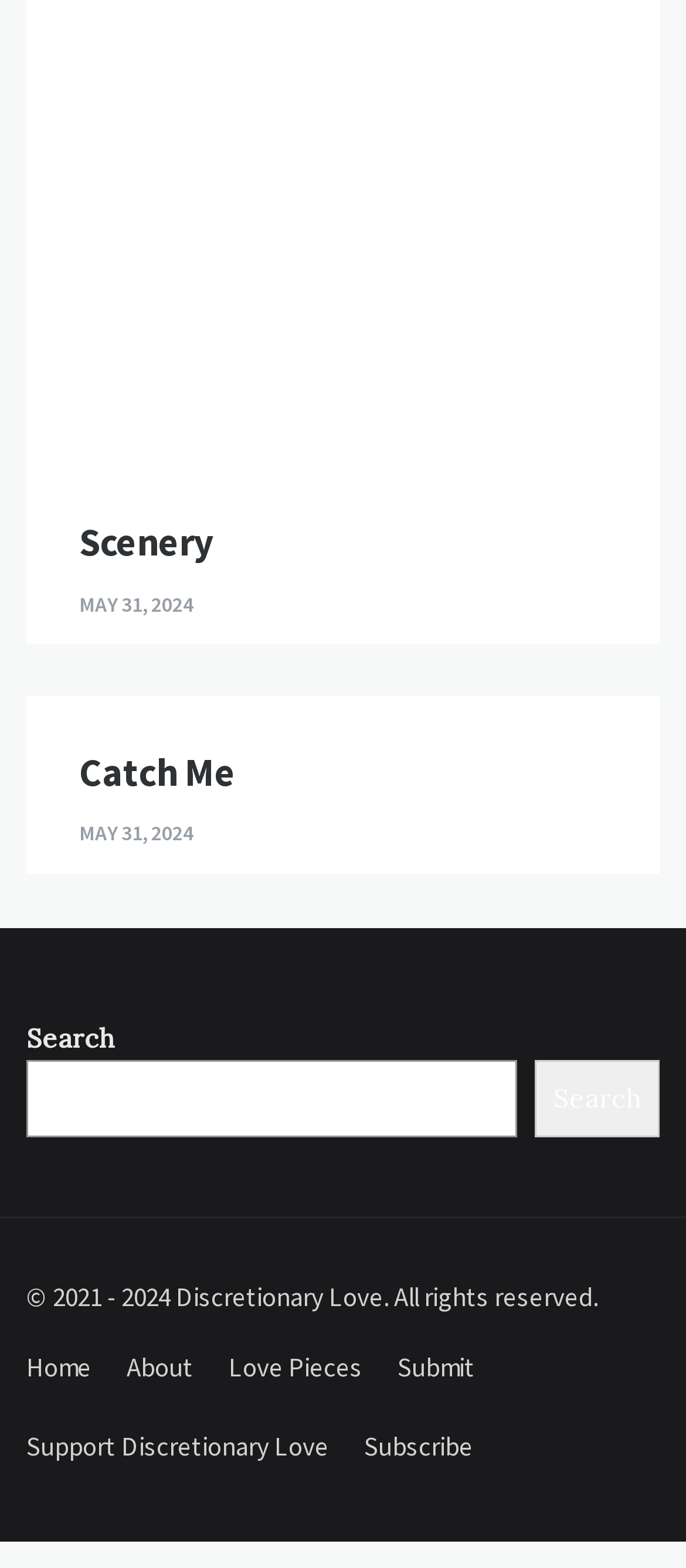How many links are in the footer?
Answer the question in as much detail as possible.

I counted the links in the footer section, which are 'Home', 'About', 'Love Pieces', 'Submit', 'Support Discretionary Love', and 'Subscribe', totaling 6 links.